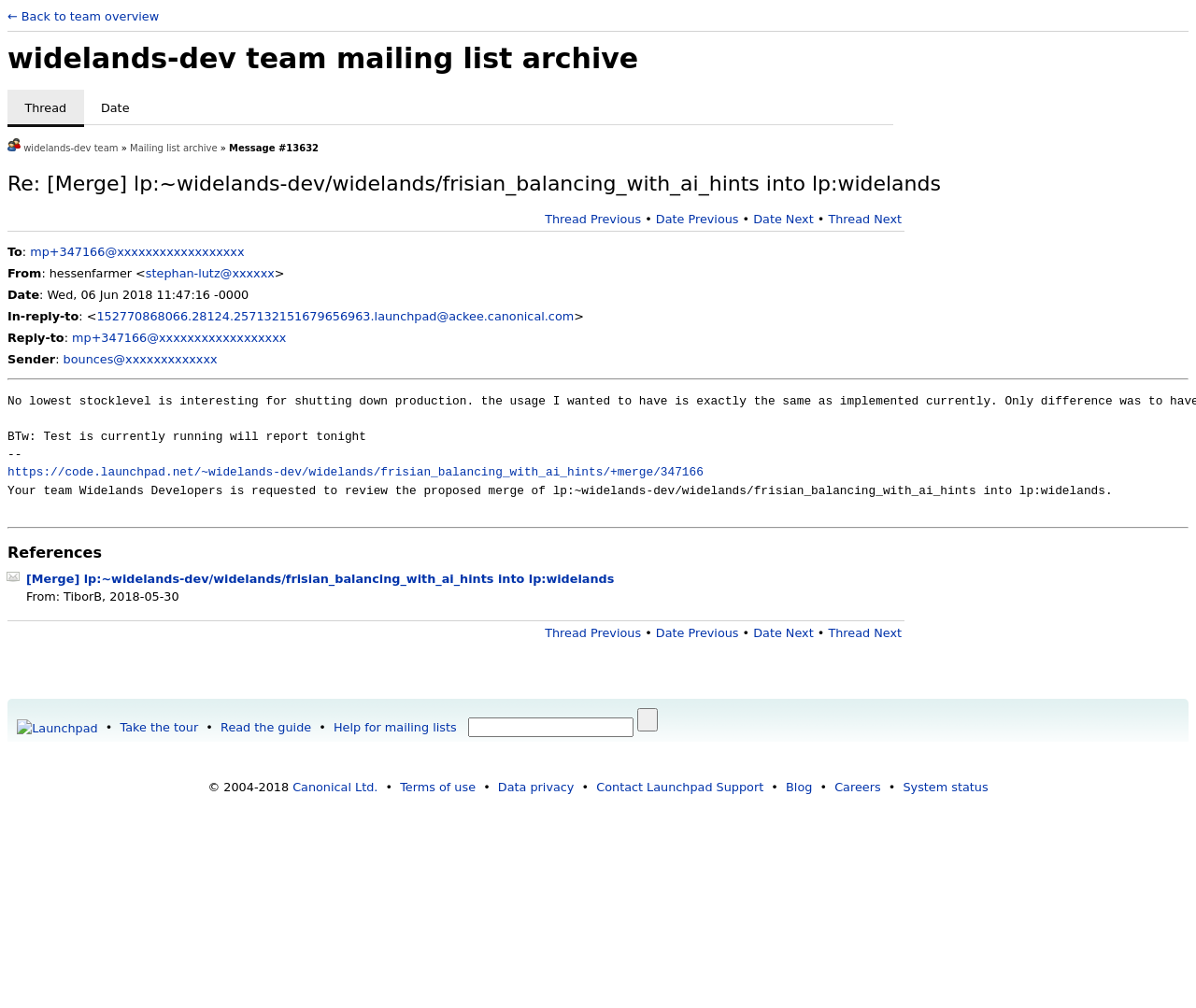Please provide a comprehensive answer to the question below using the information from the image: What is the sender of the message?

The sender of the message can be found in the link element 'bounces@xxxxxxxxxxxxx' which is located in the middle of the webpage.